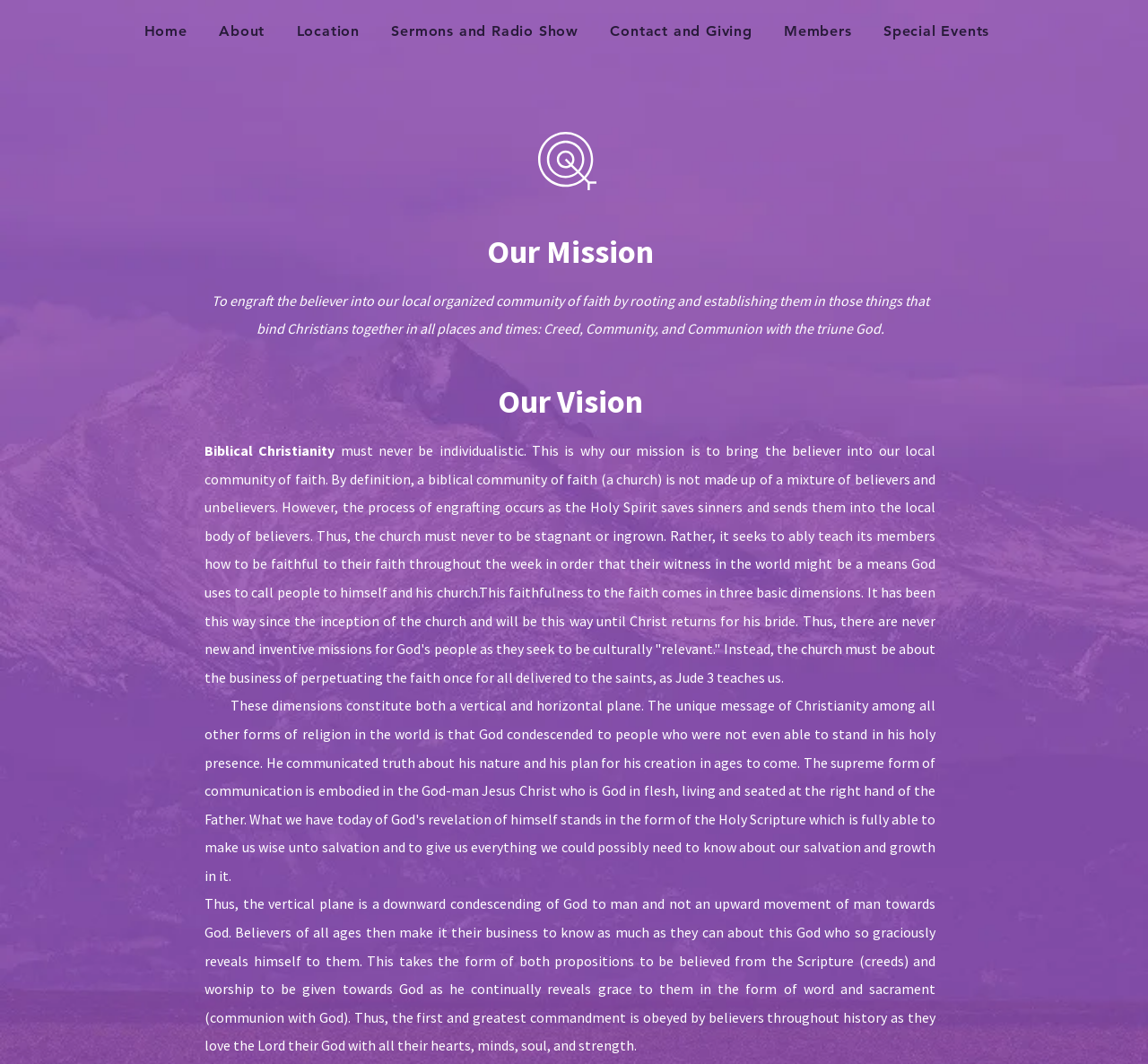Determine the bounding box coordinates for the UI element with the following description: "Contact and Giving". The coordinates should be four float numbers between 0 and 1, represented as [left, top, right, bottom].

[0.521, 0.013, 0.666, 0.046]